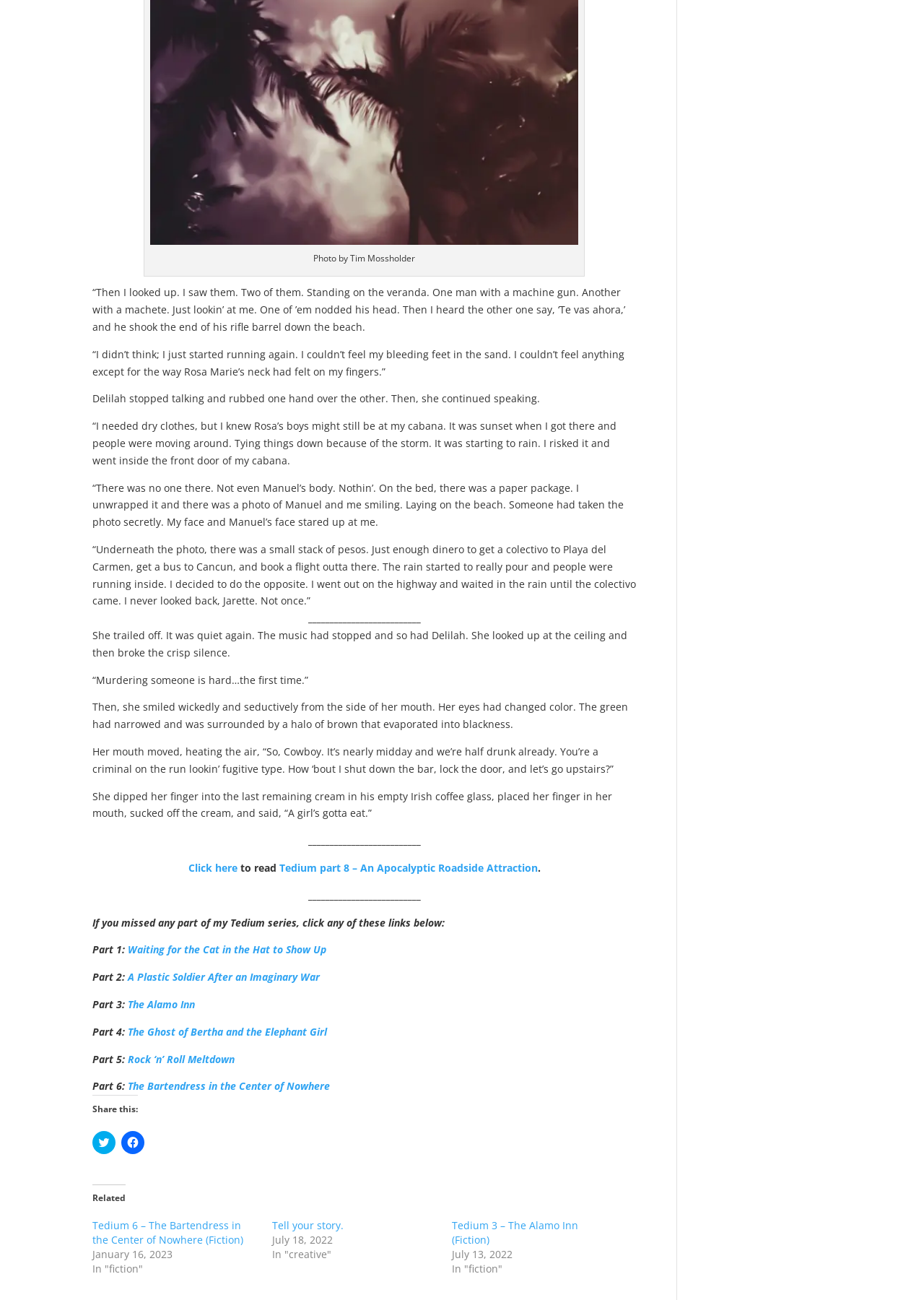What is the color of Delilah's eyes?
Based on the screenshot, answer the question with a single word or phrase.

Green